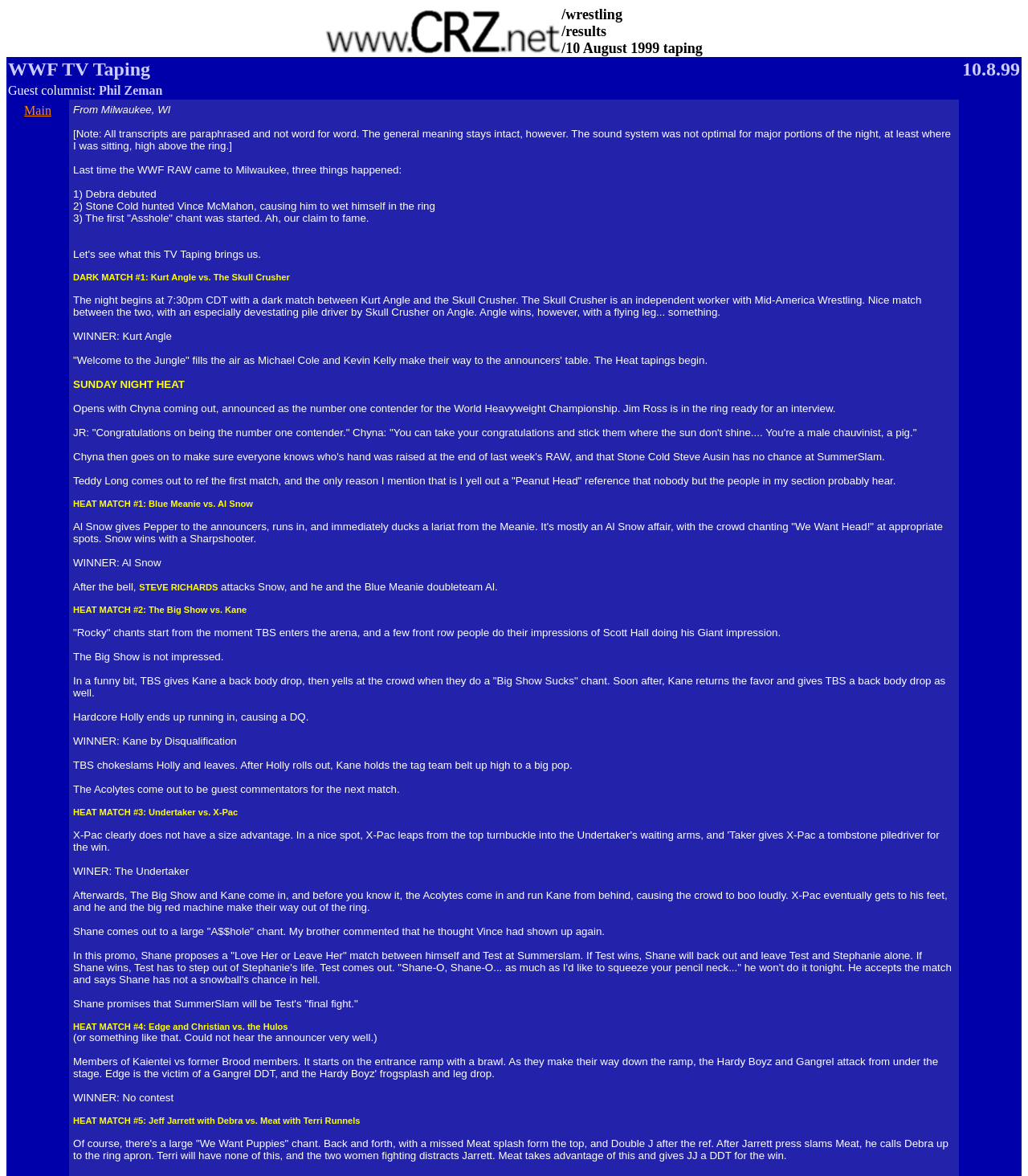Provide a brief response in the form of a single word or phrase:
How many matches are there in total on the HEAT tapings?

5